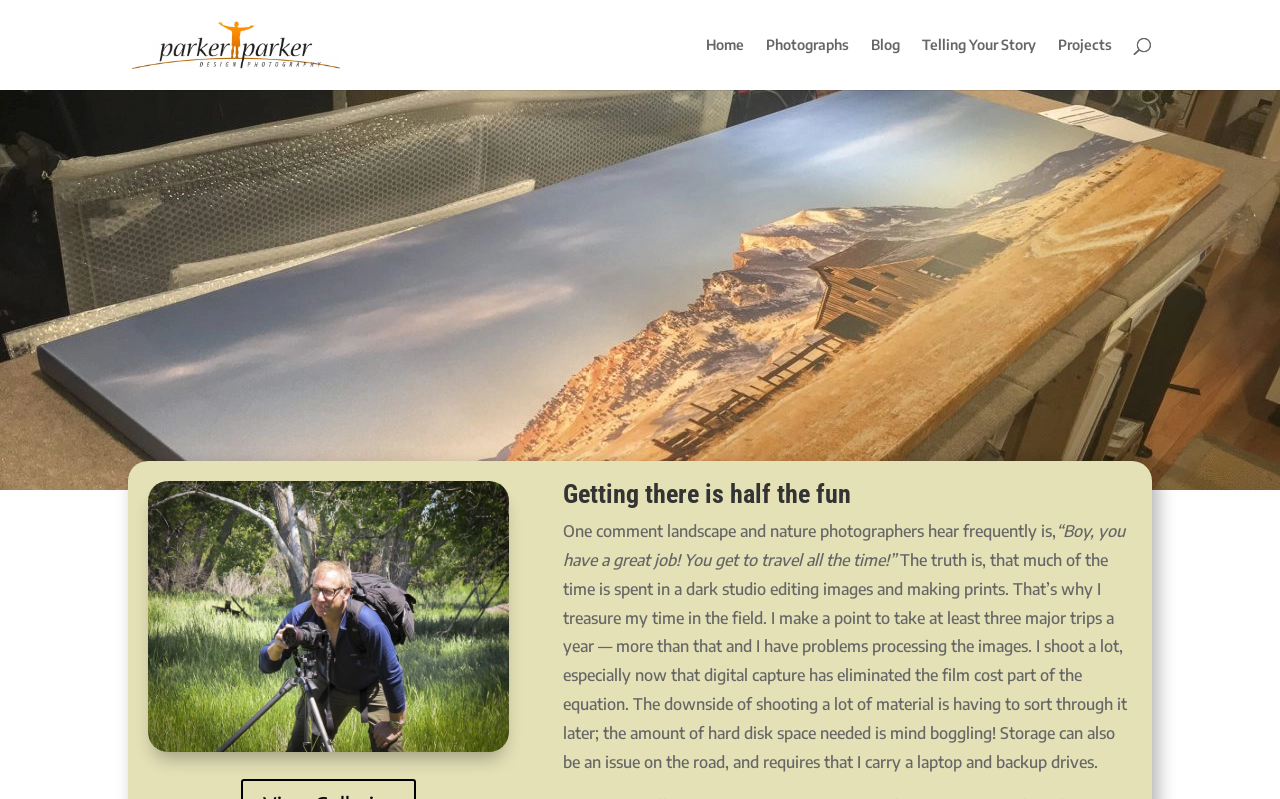Provide a one-word or short-phrase response to the question:
What does the photographer carry on the road?

Laptop and backup drives